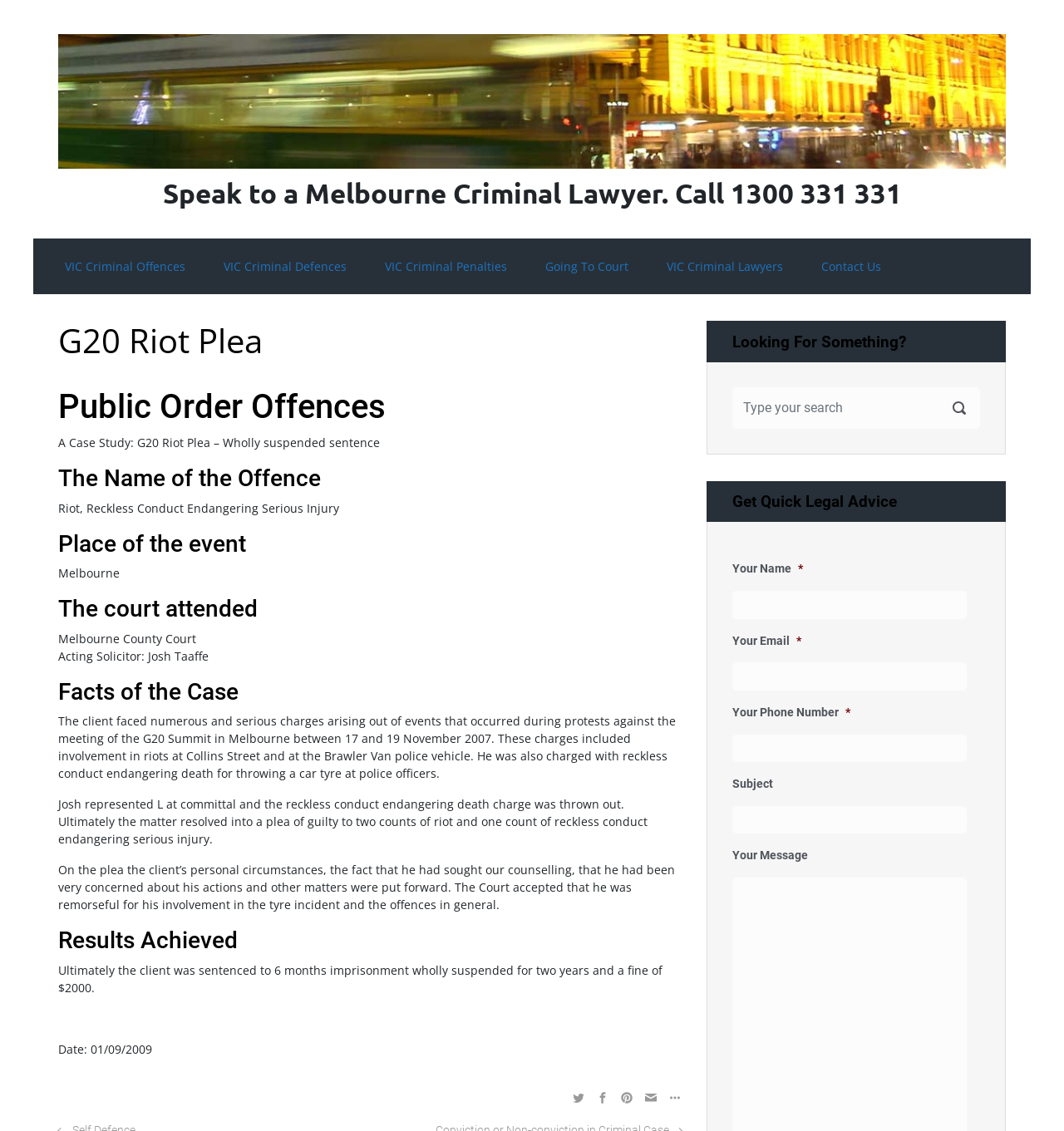What is the place of the event in the G20 Riot Plea case?
Carefully examine the image and provide a detailed answer to the question.

This answer can be found in the section 'Place of the event' which is a subheading under the main heading 'G20 Riot Plea'. The text following this subheading is 'Melbourne'.